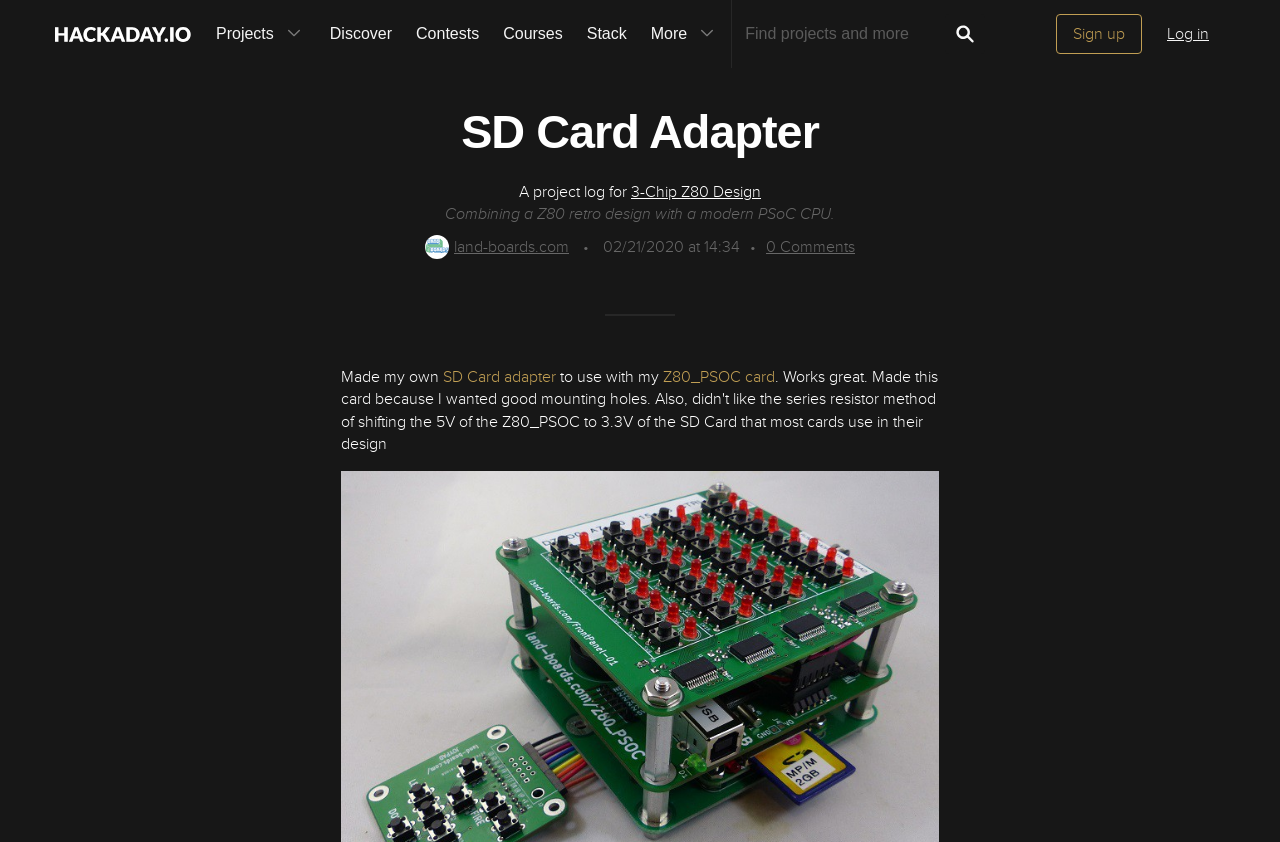Extract the main heading from the webpage content.

SD Card Adapter